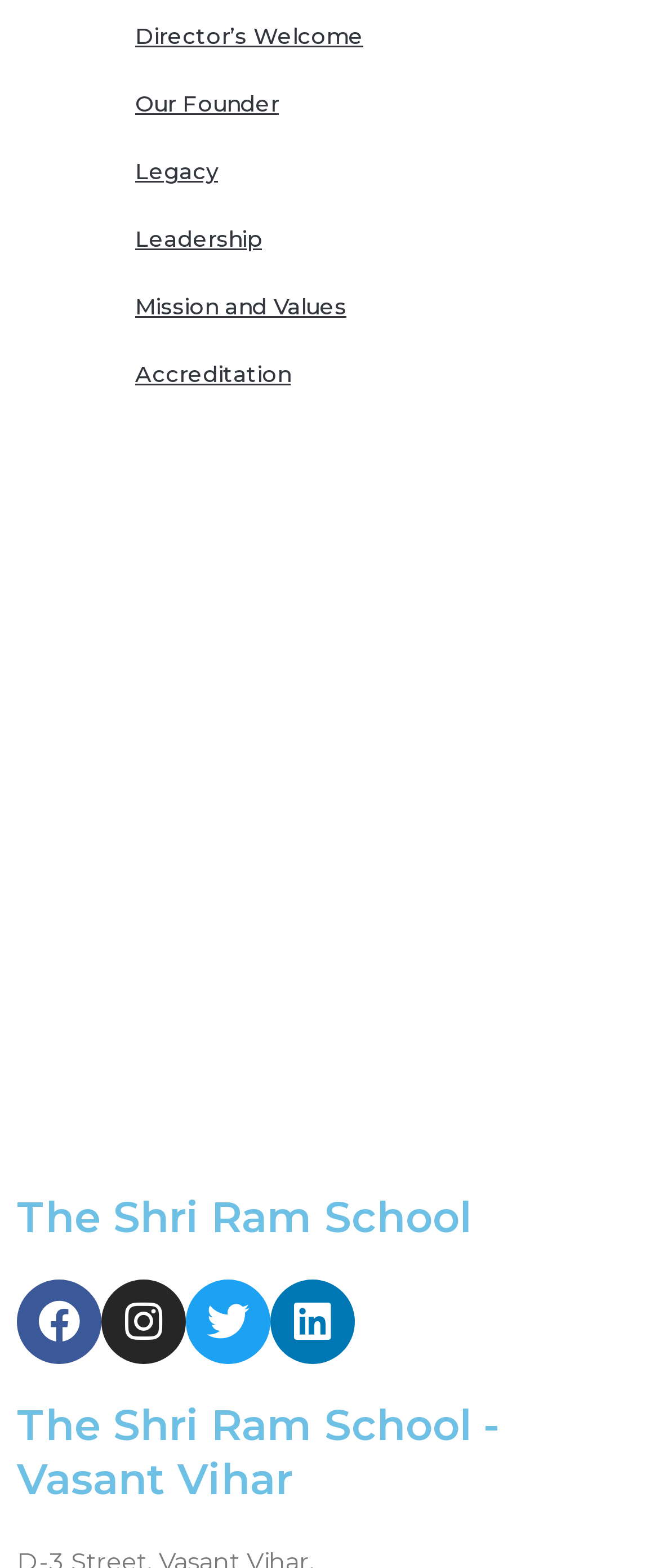What is the location of the school?
Can you give a detailed and elaborate answer to the question?

The location of the school can be found in the second heading element, which has the text 'The Shri Ram School - Vasant Vihar'. Therefore, the location of the school is 'Vasant Vihar'.